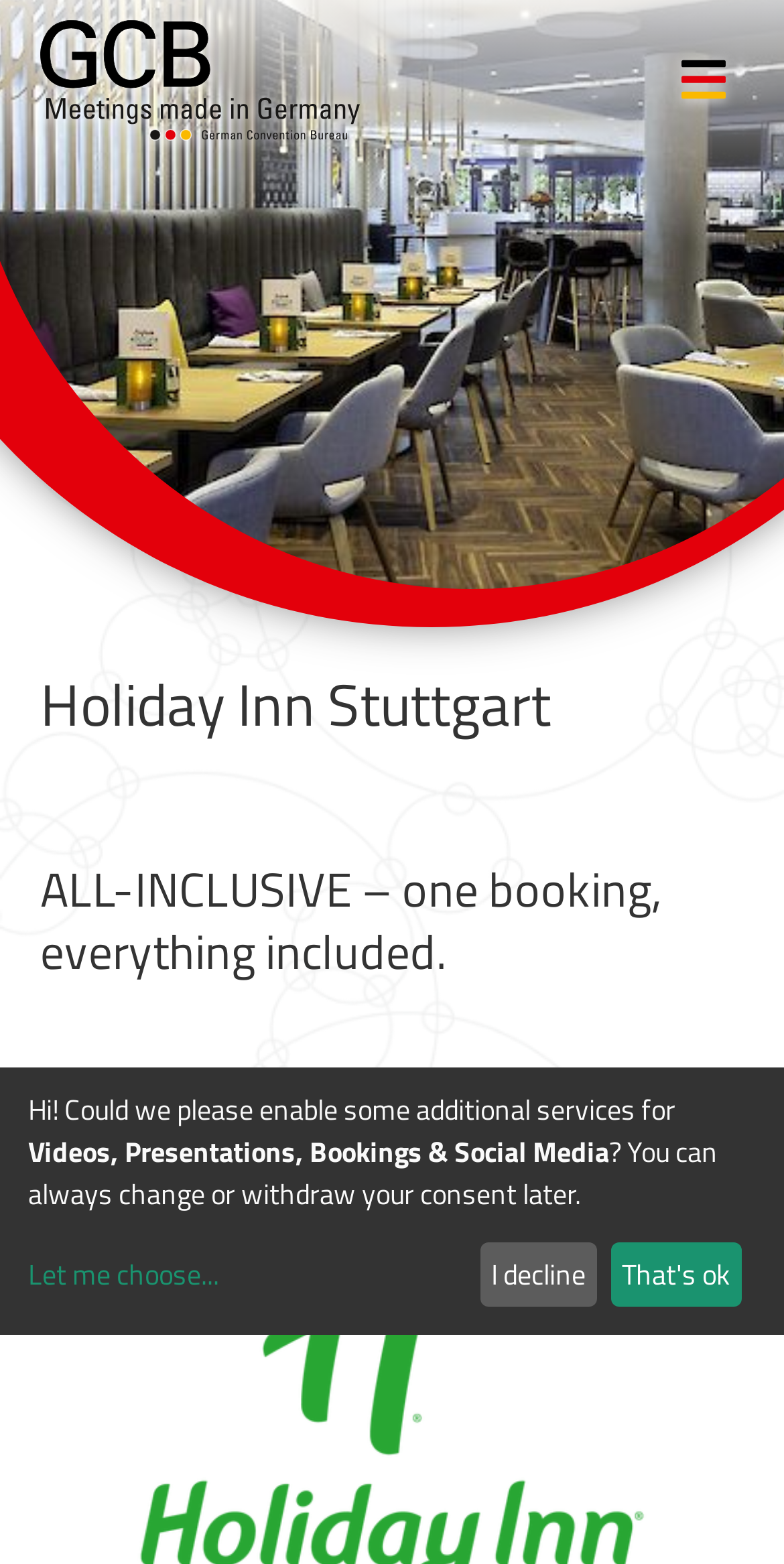What is the purpose of the link 'Let me choose…'?
Please provide a detailed and comprehensive answer to the question.

The link 'Let me choose…' is located near the text 'Hi! Could we please enable some additional services for…'. This suggests that the link is related to choosing or customizing these additional services.